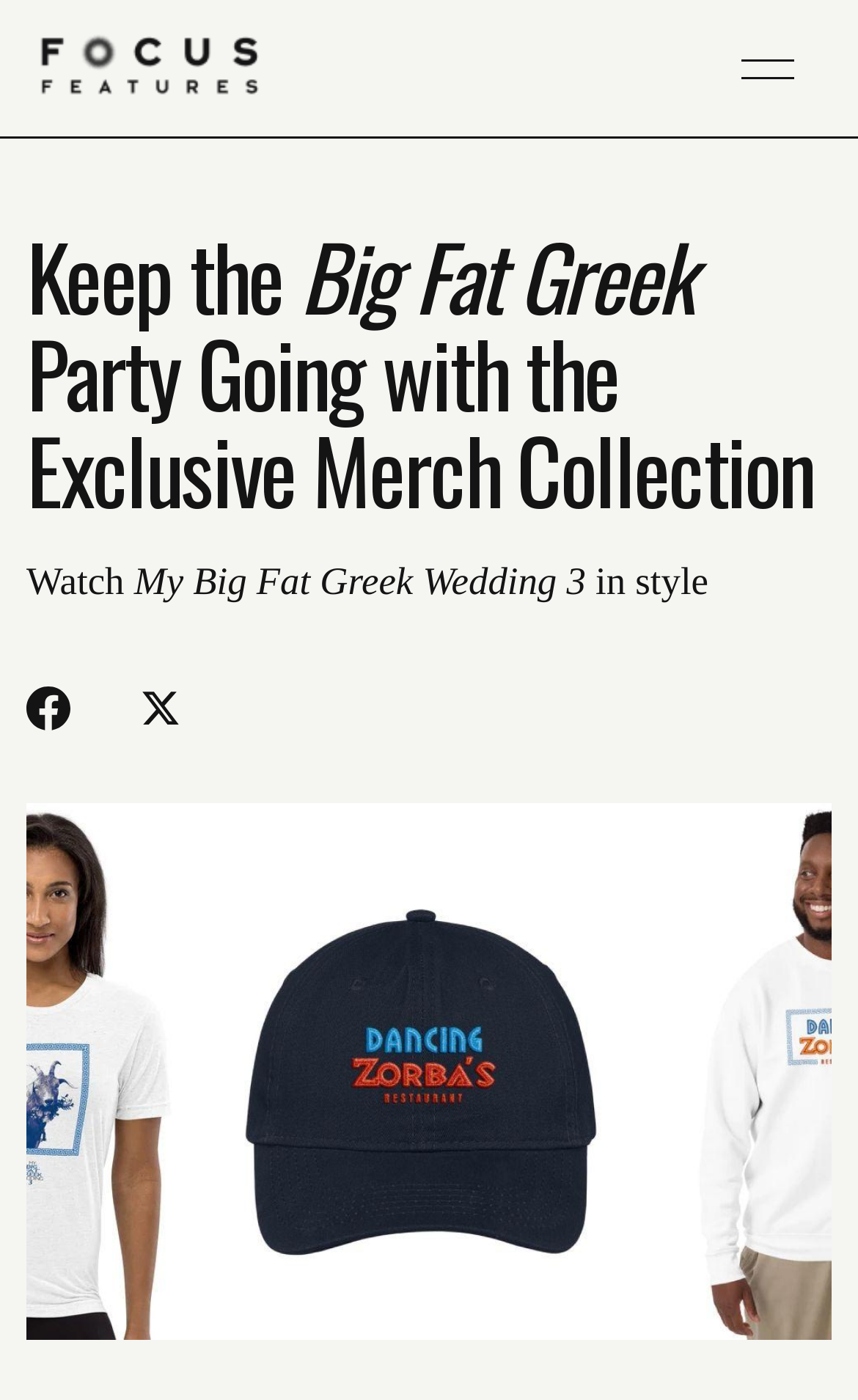What are the main navigation links?
Based on the visual, give a brief answer using one word or a short phrase.

FILMS, FOCUS INSIDER, VIDEOS, NEWS, SHOP